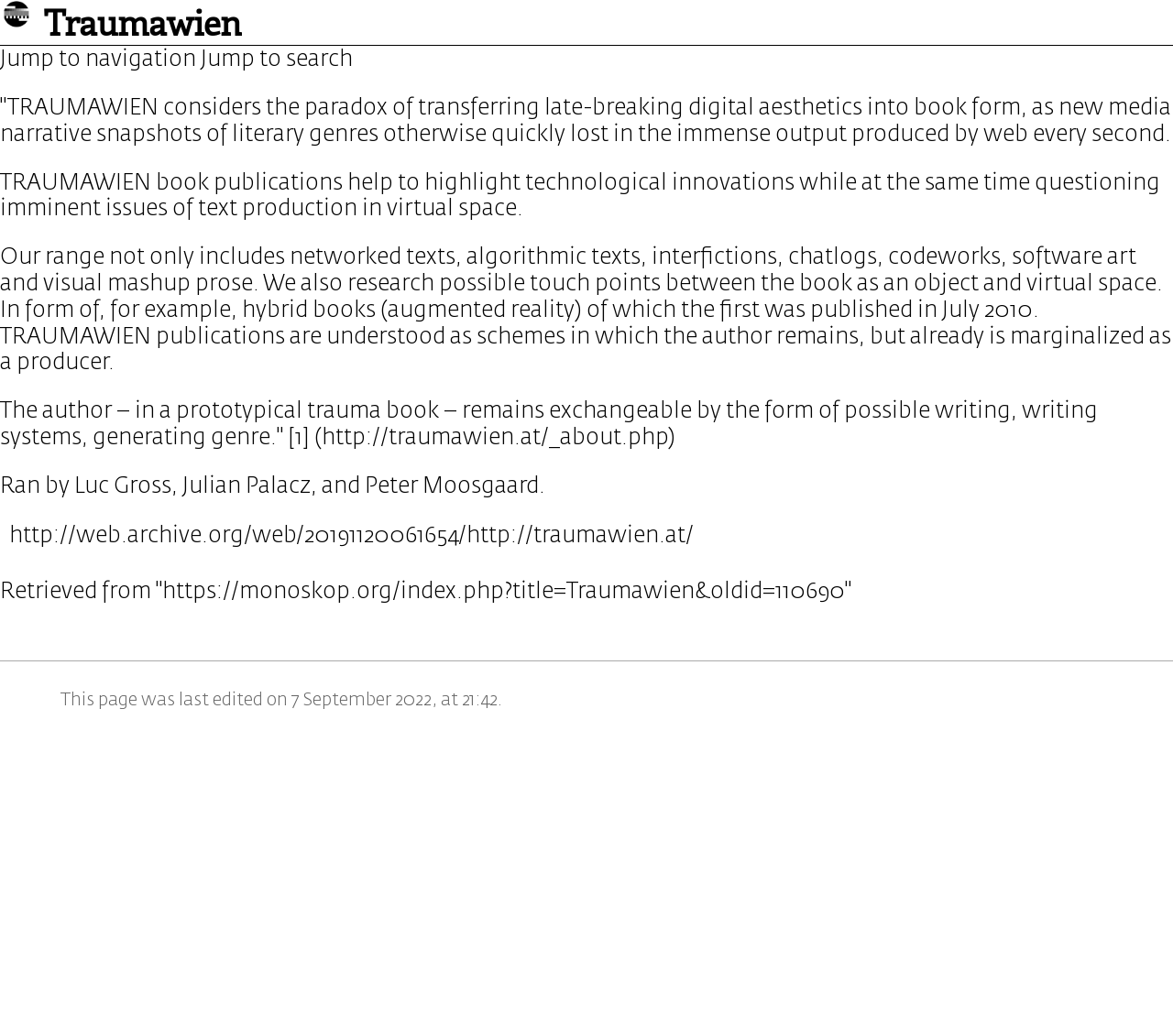Give a comprehensive overview of the webpage, including key elements.

The webpage is about Traumawien, a platform focused on arts and studies. At the top, there are two links, "Jump to navigation" and "Jump to search", positioned side by side. Below these links, there is a block of text that describes Traumawien's concept, which considers the paradox of transferring digital aesthetics into book form. This text is divided into four paragraphs, each describing a different aspect of Traumawien's work, such as highlighting technological innovations and questioning issues of text production in virtual space.

In the third paragraph, there is a link to the year "2010", which is positioned at the end of the sentence. Following this, there is another paragraph that describes Traumawien publications as schemes where the author remains but is marginalized as a producer. 

On the right side of the page, there is a link to "_about.php" with the label "[1]" and a series of links to the names of the people who run Traumawien, including Luc Gross, Julian Palacz, and Peter Moosgaard. 

Further down the page, there is a link to an archived version of the Traumawien website, followed by a citation that includes a link to the Monoskop website. At the very bottom of the page, there is a footer section that indicates when the page was last edited, which is September 7, 2022, at 21:42.